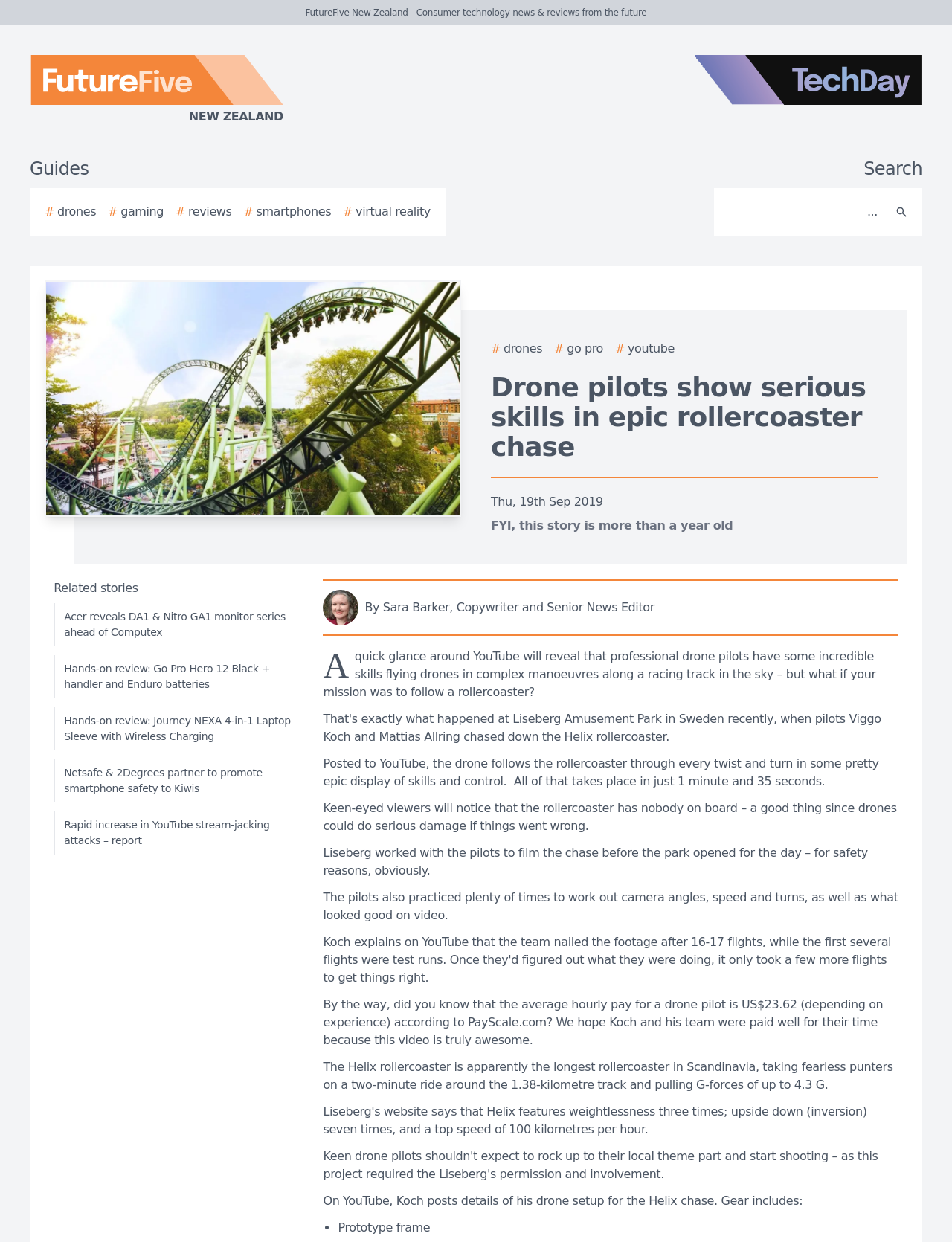Please identify the bounding box coordinates of the element I should click to complete this instruction: 'Check the related story about Acer reveals DA1 & Nitro GA1 monitor series'. The coordinates should be given as four float numbers between 0 and 1, like this: [left, top, right, bottom].

[0.056, 0.486, 0.314, 0.52]